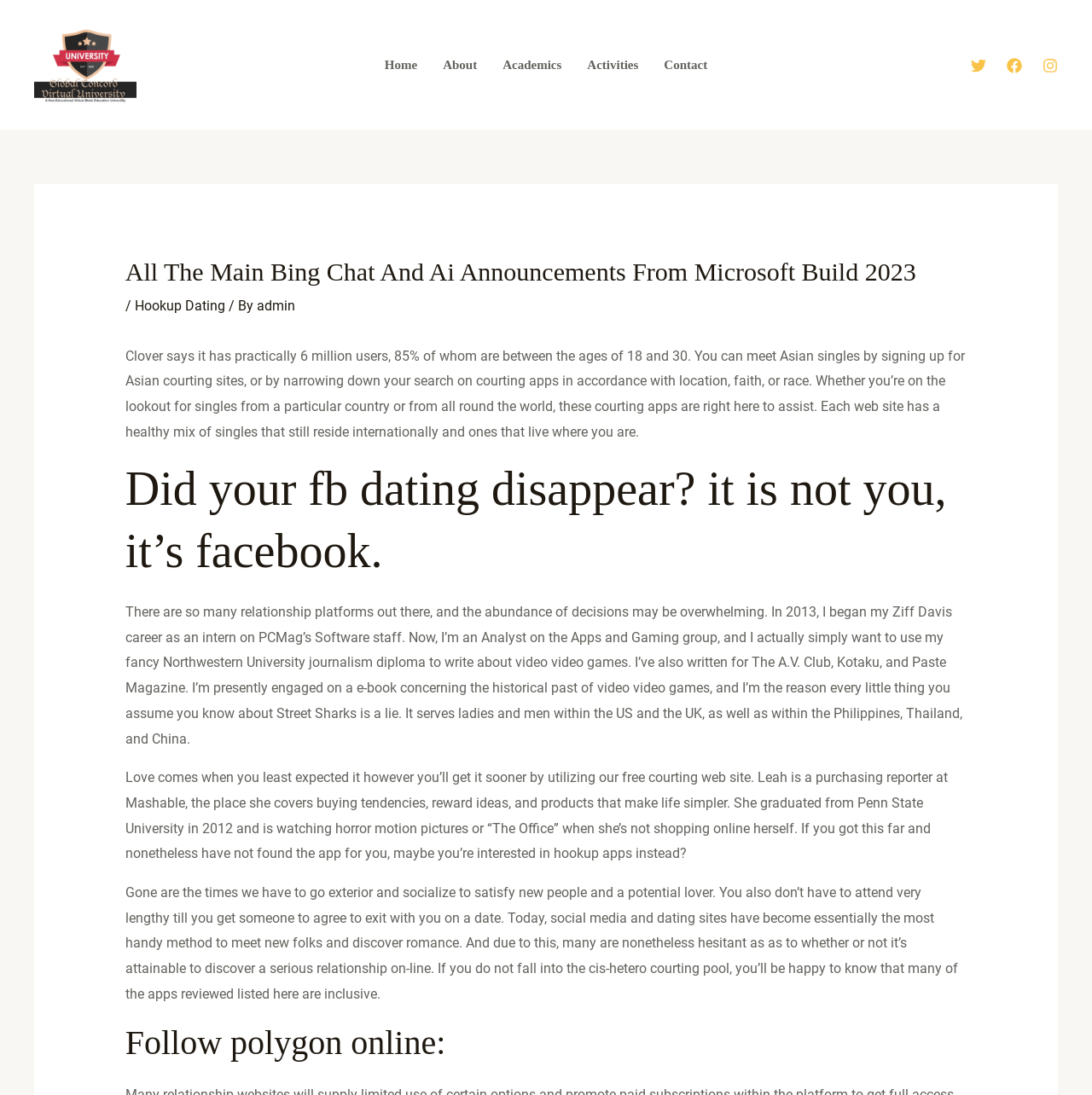Identify the bounding box of the UI component described as: "alt="Global Concord Virtual University"".

[0.031, 0.051, 0.125, 0.066]